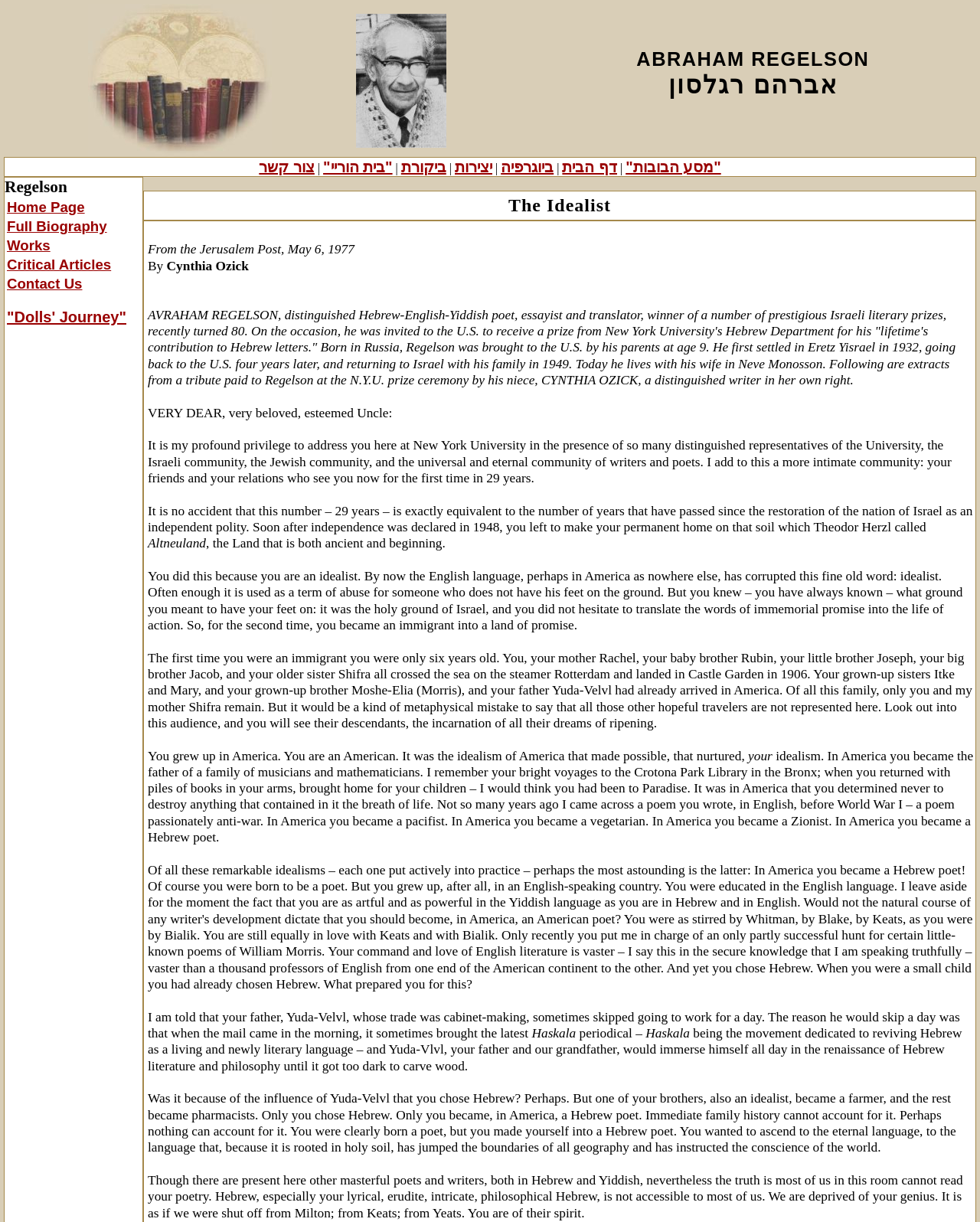Please identify the coordinates of the bounding box for the clickable region that will accomplish this instruction: "Read 'Critical Articles'".

[0.007, 0.21, 0.113, 0.223]